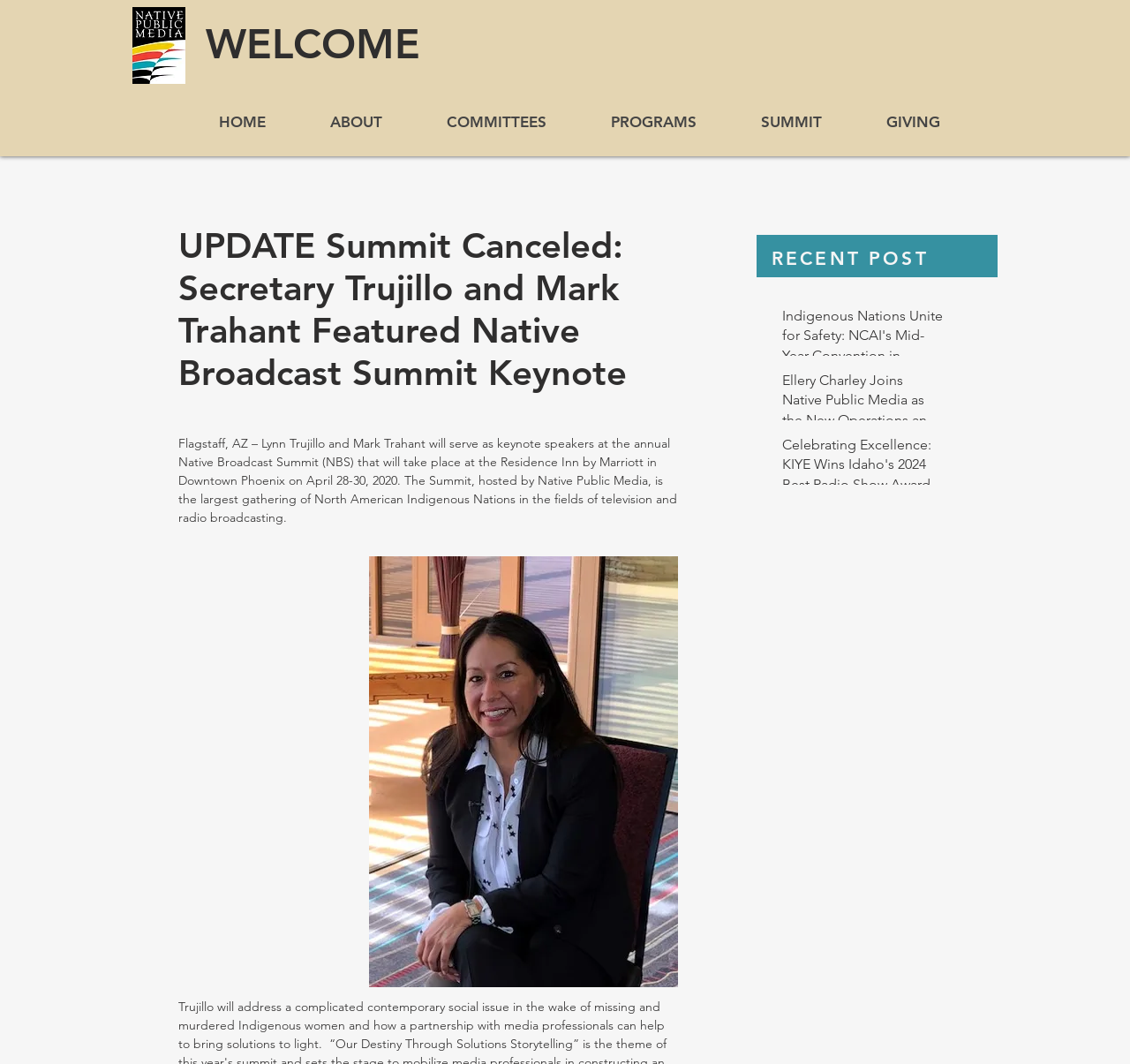Identify the bounding box coordinates for the element you need to click to achieve the following task: "Read about COMMITTEES". Provide the bounding box coordinates as four float numbers between 0 and 1, in the form [left, top, right, bottom].

[0.383, 0.088, 0.528, 0.141]